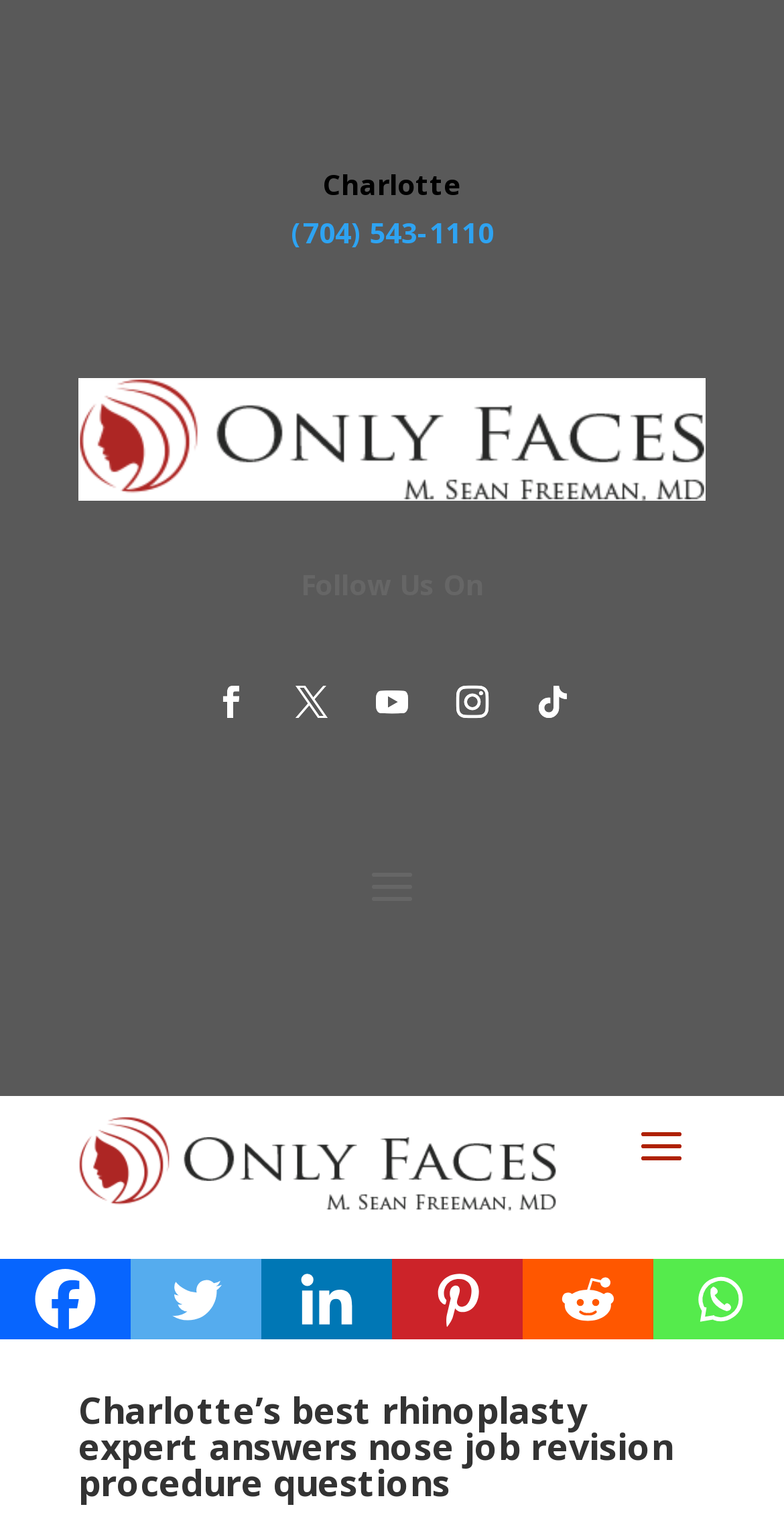Please give a short response to the question using one word or a phrase:
What is the text above the social media links?

Follow Us On